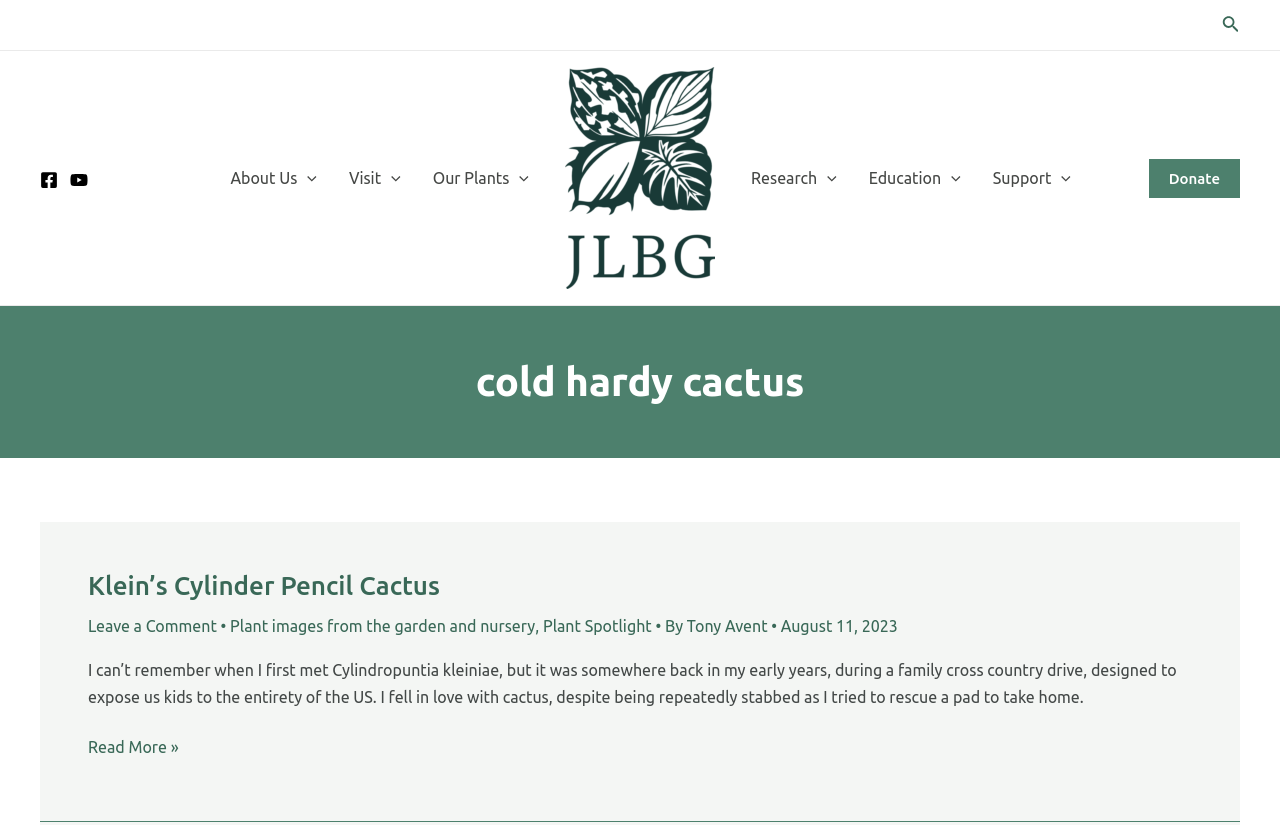Please locate the bounding box coordinates of the element that needs to be clicked to achieve the following instruction: "Visit Facebook page". The coordinates should be four float numbers between 0 and 1, i.e., [left, top, right, bottom].

[0.031, 0.207, 0.045, 0.229]